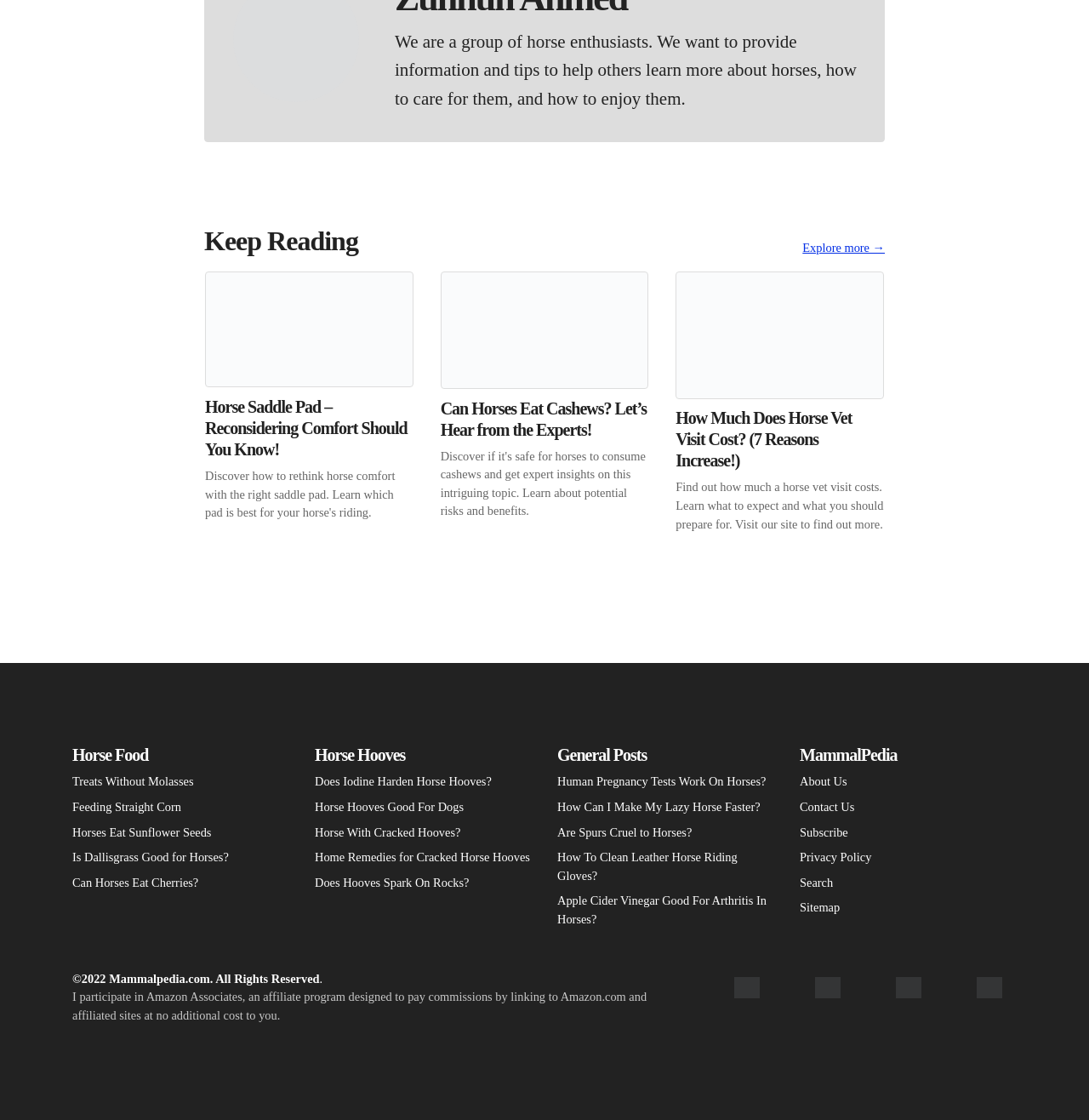Provide a brief response in the form of a single word or phrase:
What social media platforms does Mammalpedia have a presence on?

Twitter, Pinterest